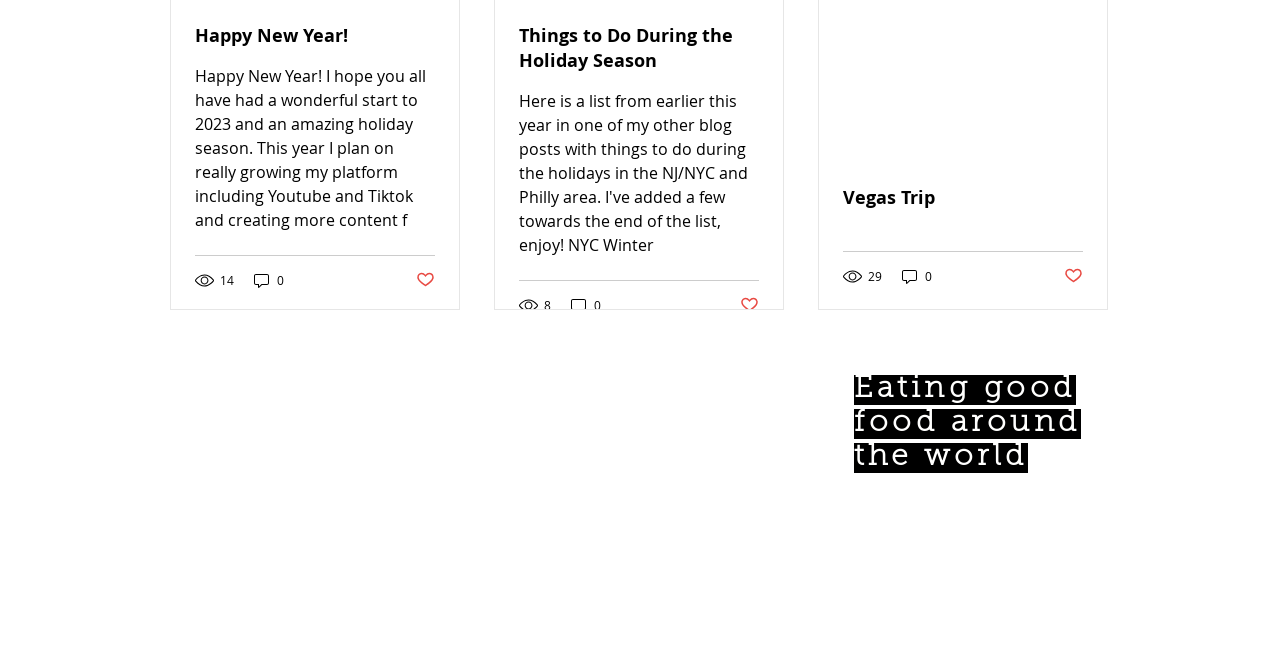Locate the bounding box of the UI element with the following description: "29".

[0.659, 0.401, 0.691, 0.429]